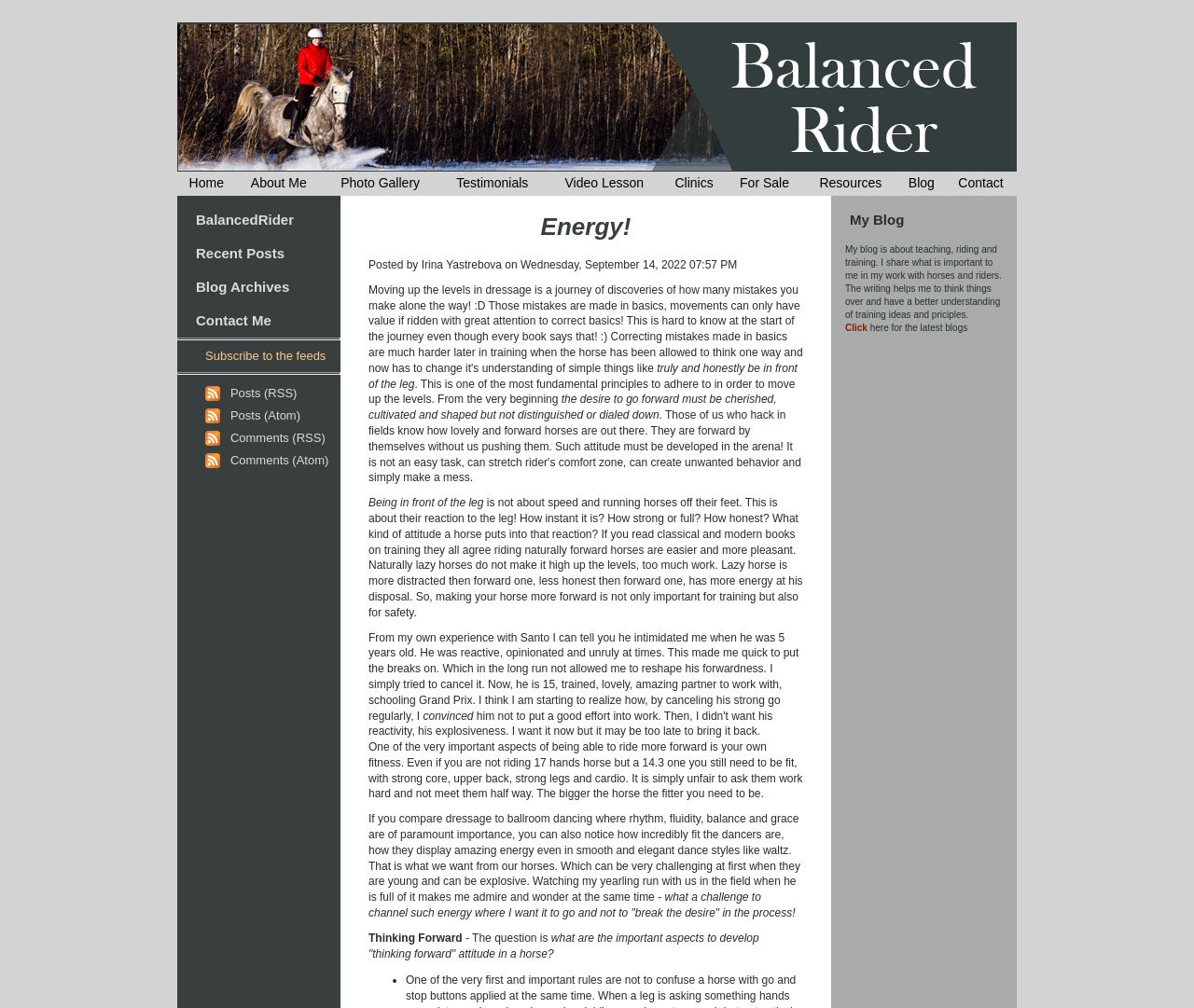Identify the bounding box coordinates of the area that should be clicked in order to complete the given instruction: "View Photo Gallery". The bounding box coordinates should be four float numbers between 0 and 1, i.e., [left, top, right, bottom].

[0.285, 0.174, 0.352, 0.189]